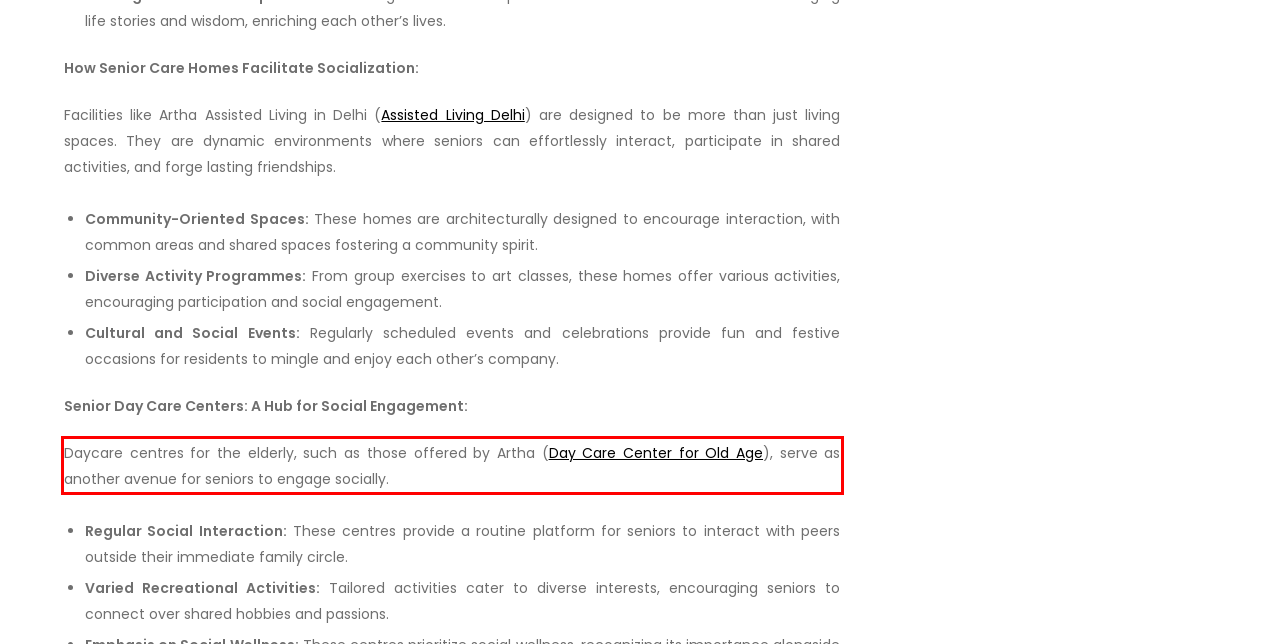Please identify and extract the text from the UI element that is surrounded by a red bounding box in the provided webpage screenshot.

Daycare centres for the elderly, such as those offered by Artha (Day Care Center for Old Age), serve as another avenue for seniors to engage socially.